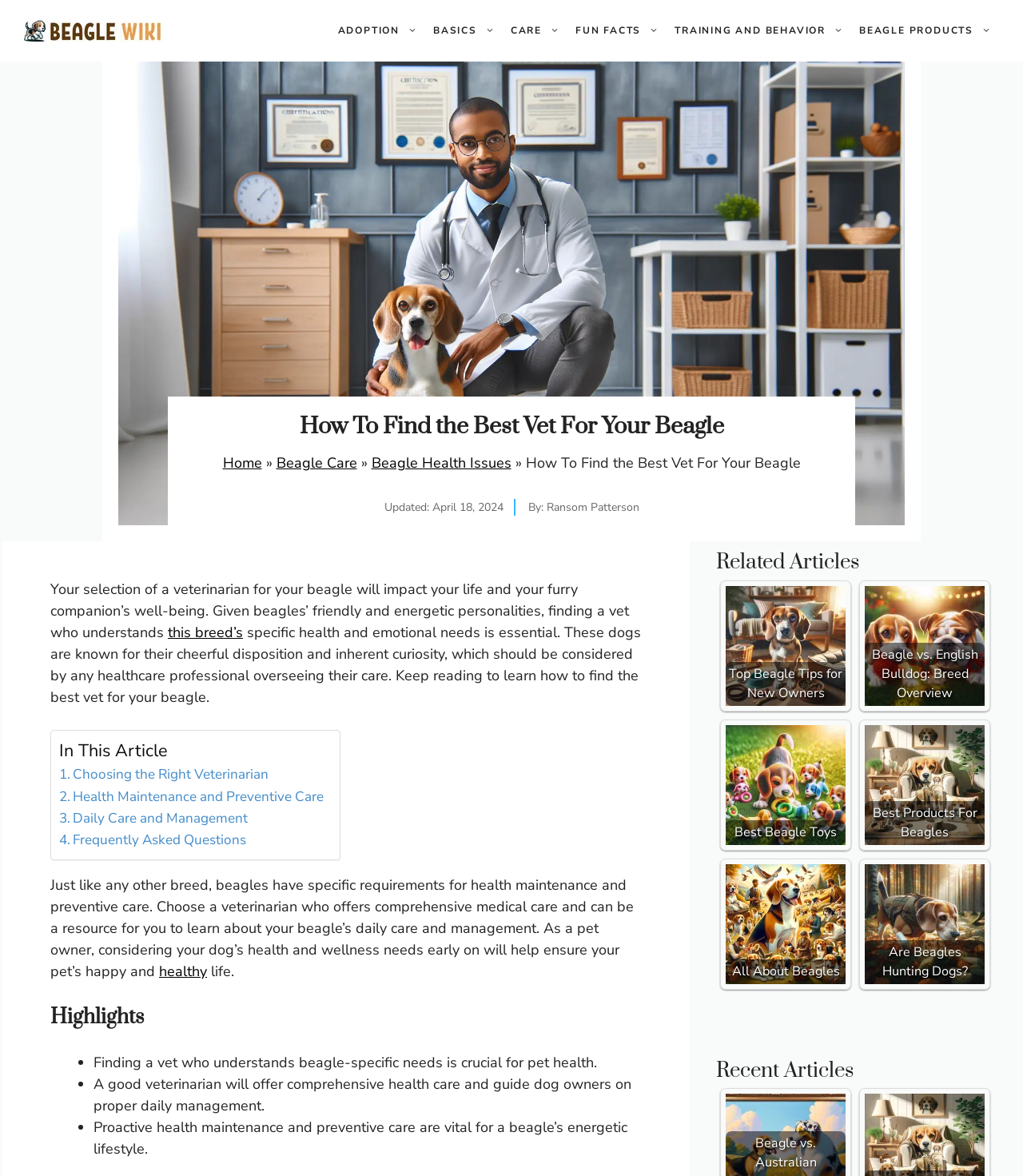From the webpage screenshot, identify the region described by Basics. Provide the bounding box coordinates as (top-left x, top-left y, bottom-right x, bottom-right y), with each value being a floating point number between 0 and 1.

[0.416, 0.014, 0.491, 0.038]